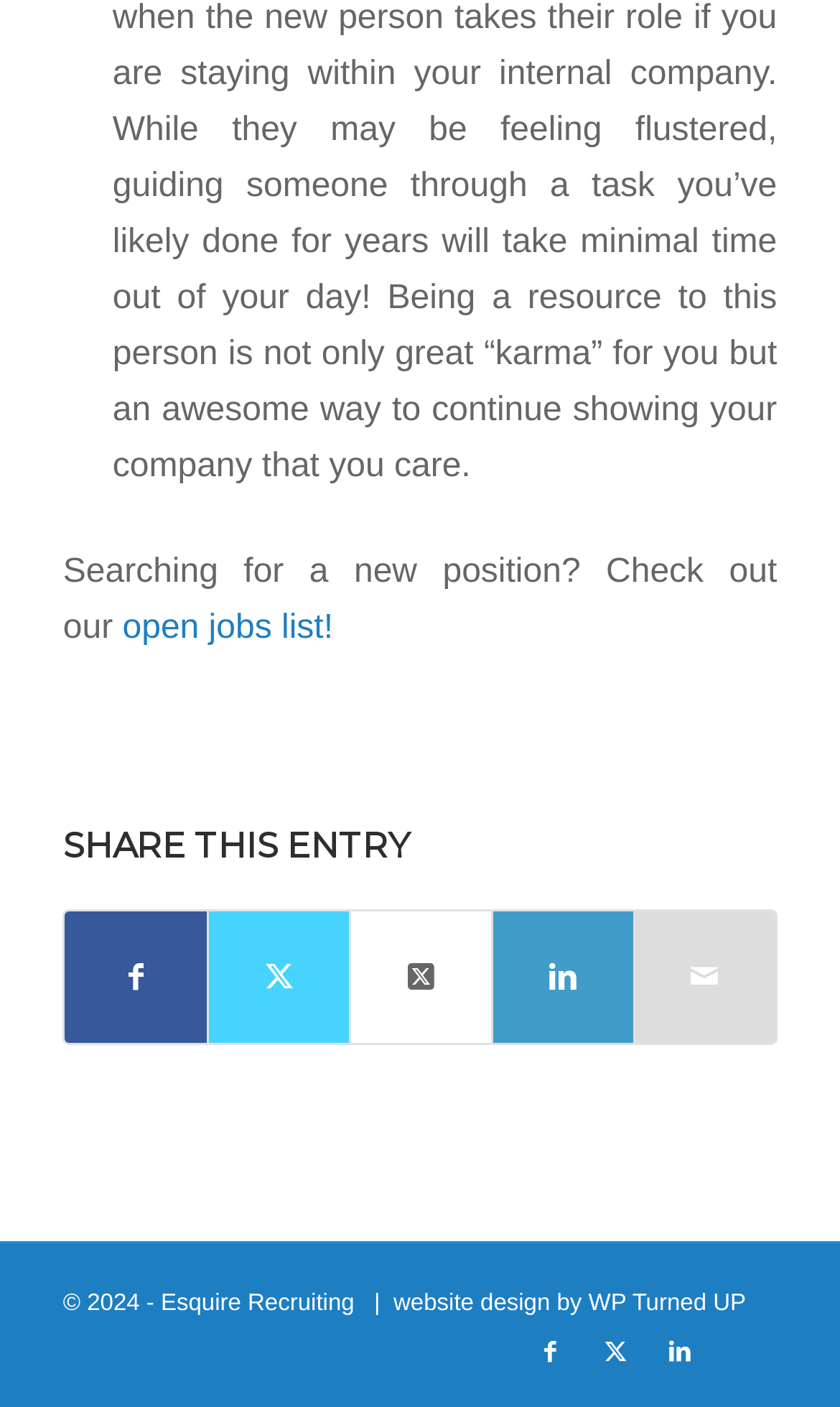Who designed the website?
Examine the image and provide an in-depth answer to the question.

The website design credit is given to 'WP Turned UP', which is mentioned in the StaticText element with bounding box coordinates [0.7, 0.917, 0.888, 0.935], located at the bottom of the webpage.